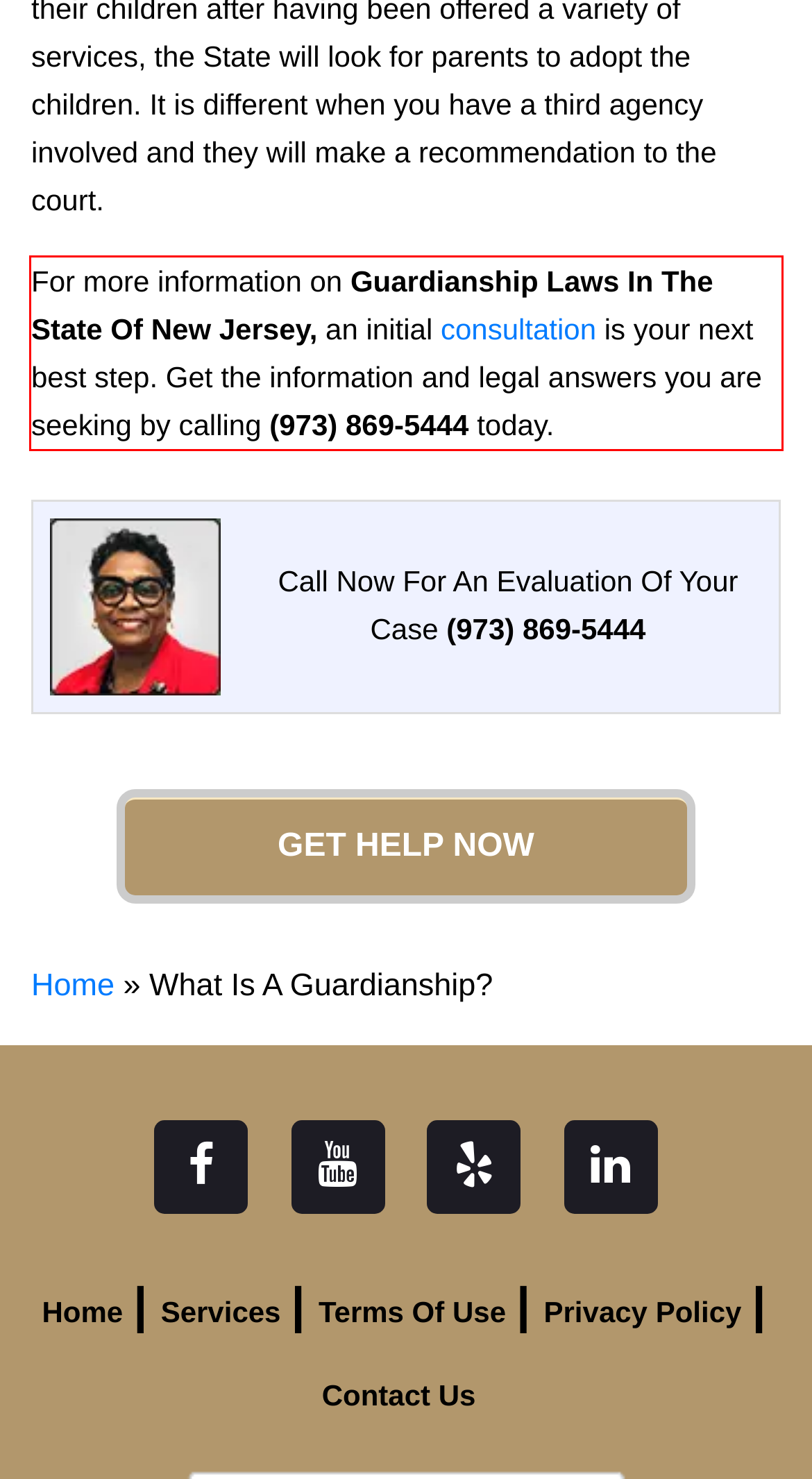You have a screenshot of a webpage with a red bounding box. Use OCR to generate the text contained within this red rectangle.

For more information on Guardianship Laws In The State Of New Jersey, an initial consultation is your next best step. Get the information and legal answers you are seeking by calling (973) 869-5444 today.